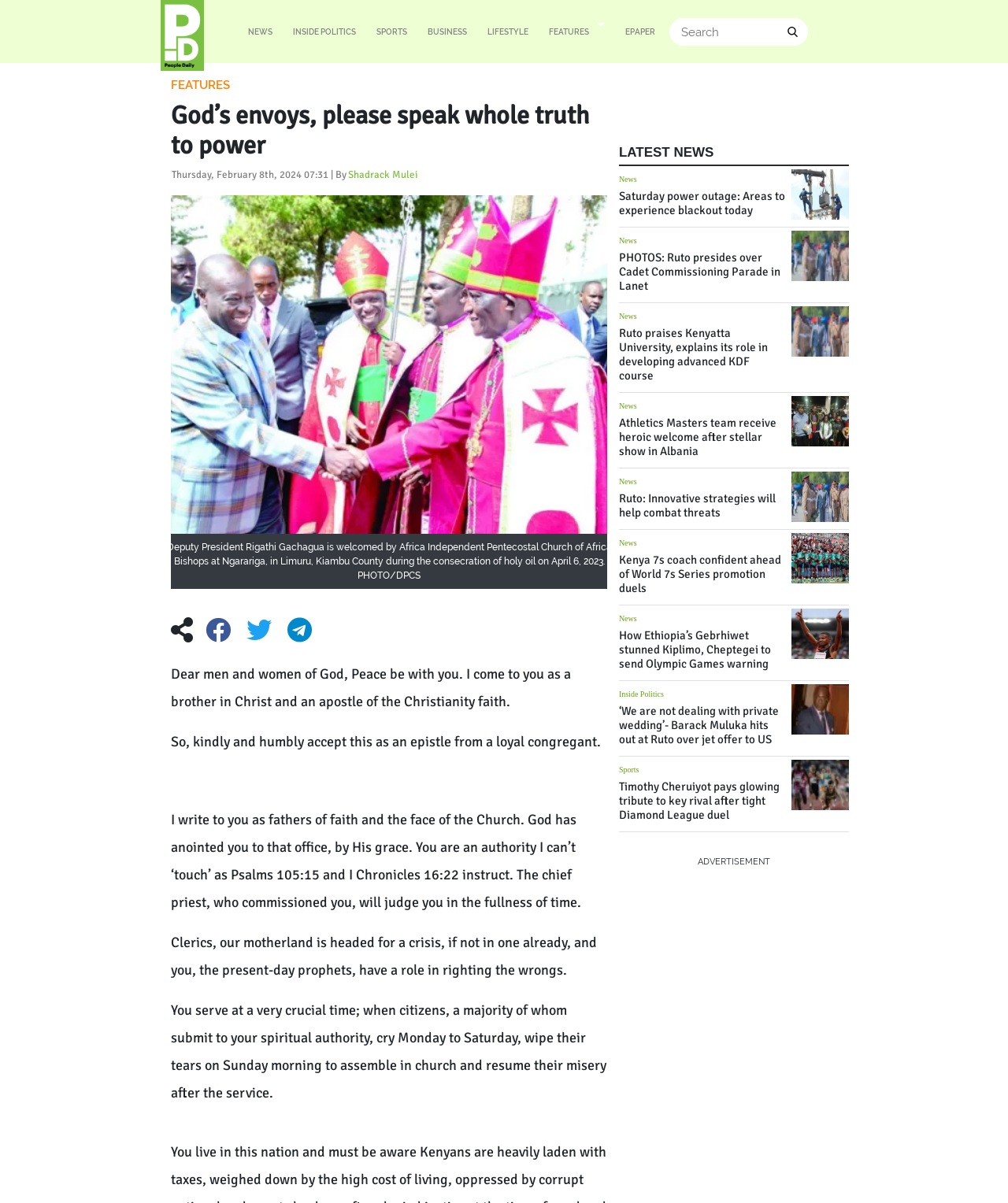Locate the UI element that matches the description Shadrack Mulei in the webpage screenshot. Return the bounding box coordinates in the format (top-left x, top-left y, bottom-right x, bottom-right y), with values ranging from 0 to 1.

[0.342, 0.139, 0.419, 0.152]